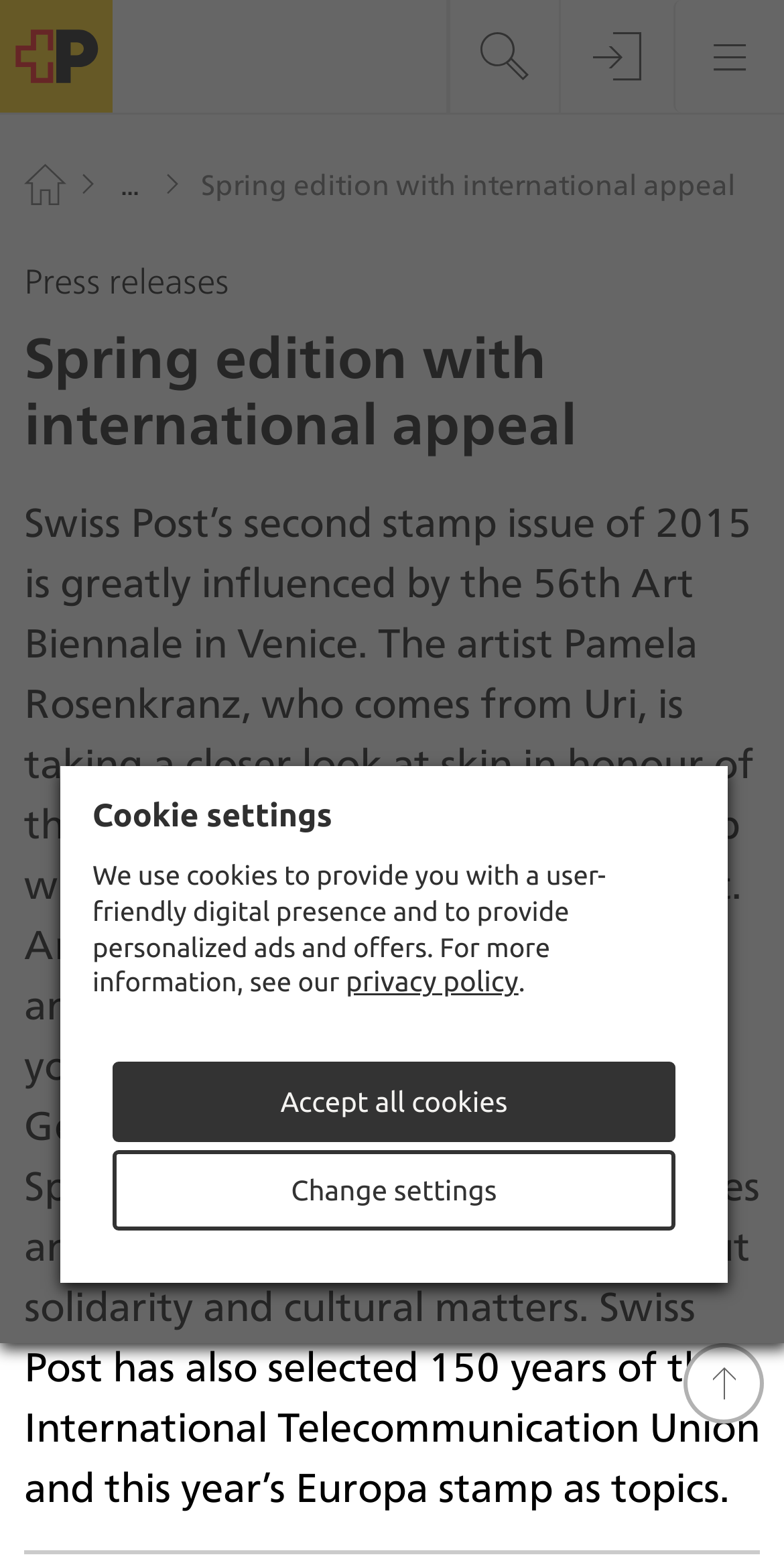Identify the bounding box of the HTML element described as: "Spring edition with international appeal".

[0.256, 0.107, 0.938, 0.129]